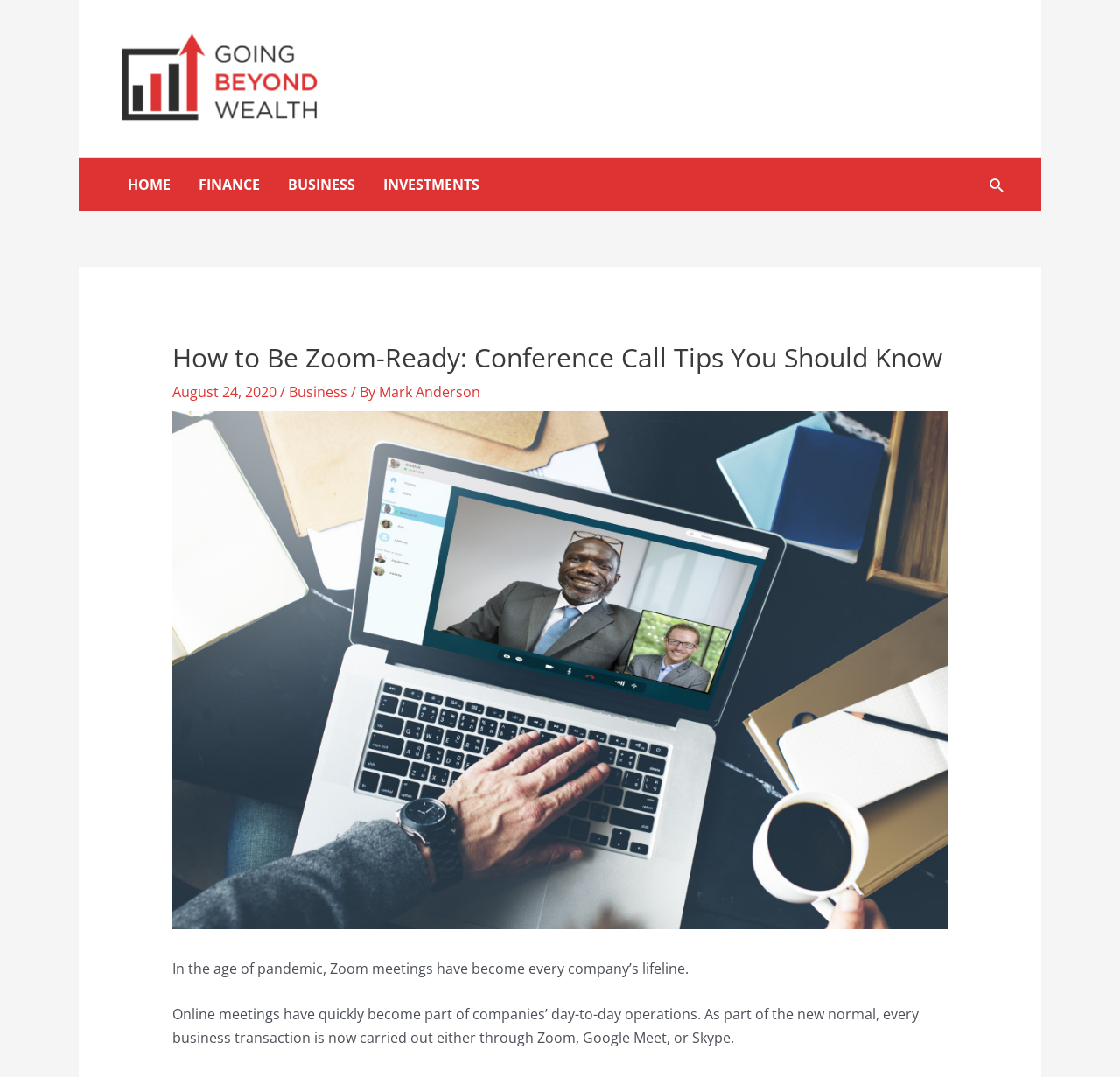Articulate a complete and detailed caption of the webpage elements.

The webpage is about online meetings and etiquette in the "new normal" era. At the top left corner, there is a logo of "Going Beyond Wealth" with a link to the homepage. Next to the logo, there are four navigation links: "HOME", "FINANCE", "BUSINESS", and "INVESTMENTS". On the top right corner, there is a search icon link.

Below the navigation links, there is a header section with a heading that reads "How to Be Zoom-Ready: Conference Call Tips You Should Know". The heading is accompanied by the date "August 24, 2020", a category label "Business", and an author name "Mark Anderson". 

To the right of the heading, there is an image related to video calls. Below the header section, there are two paragraphs of text. The first paragraph discusses how Zoom meetings have become essential for companies during the pandemic. The second paragraph elaborates on how online meetings have become a part of daily business operations, using platforms like Zoom, Google Meet, or Skype.